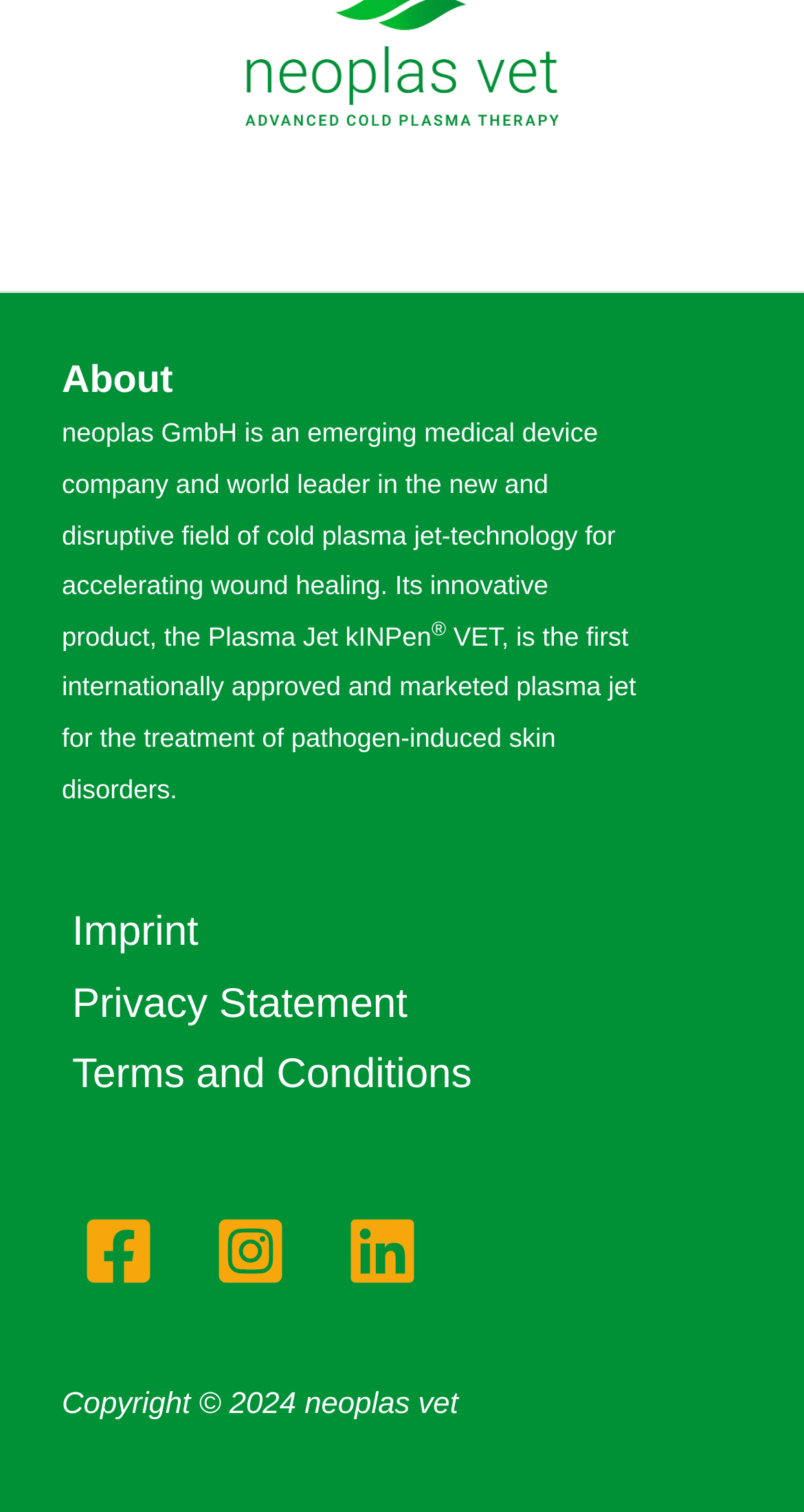Identify the bounding box coordinates for the UI element mentioned here: "Privacy Statement". Provide the coordinates as four float values between 0 and 1, i.e., [left, top, right, bottom].

[0.077, 0.641, 0.52, 0.688]